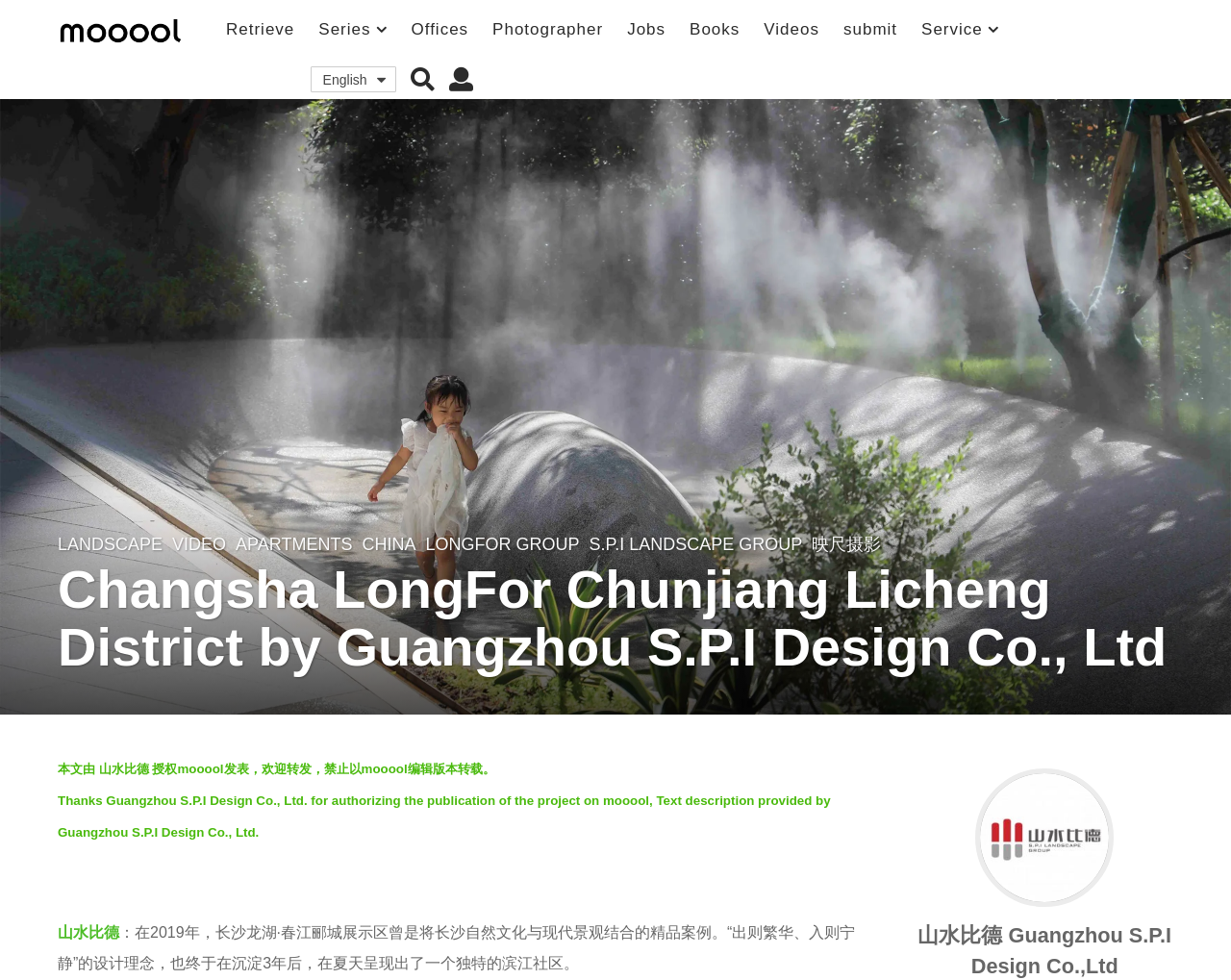Please determine the bounding box coordinates, formatted as (top-left x, top-left y, bottom-right x, bottom-right y), with all values as floating point numbers between 0 and 1. Identify the bounding box of the region described as: alt="山水比德 Guangzhou S.P.I Design Co.,Ltd"

[0.047, 0.748, 0.084, 0.796]